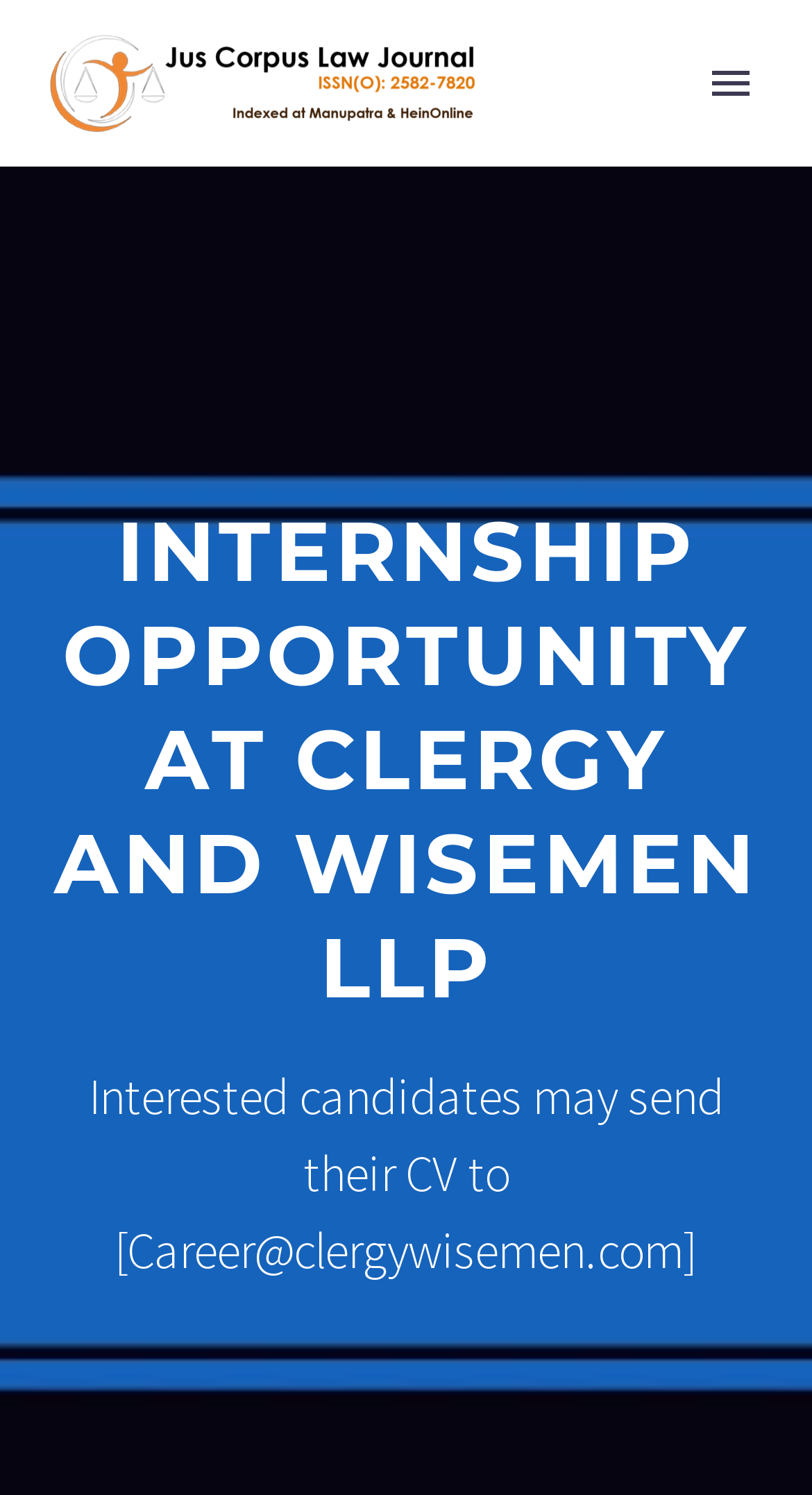Please determine the headline of the webpage and provide its content.

INTERNSHIP OPPORTUNITY AT CLERGY AND WISEMEN LLP